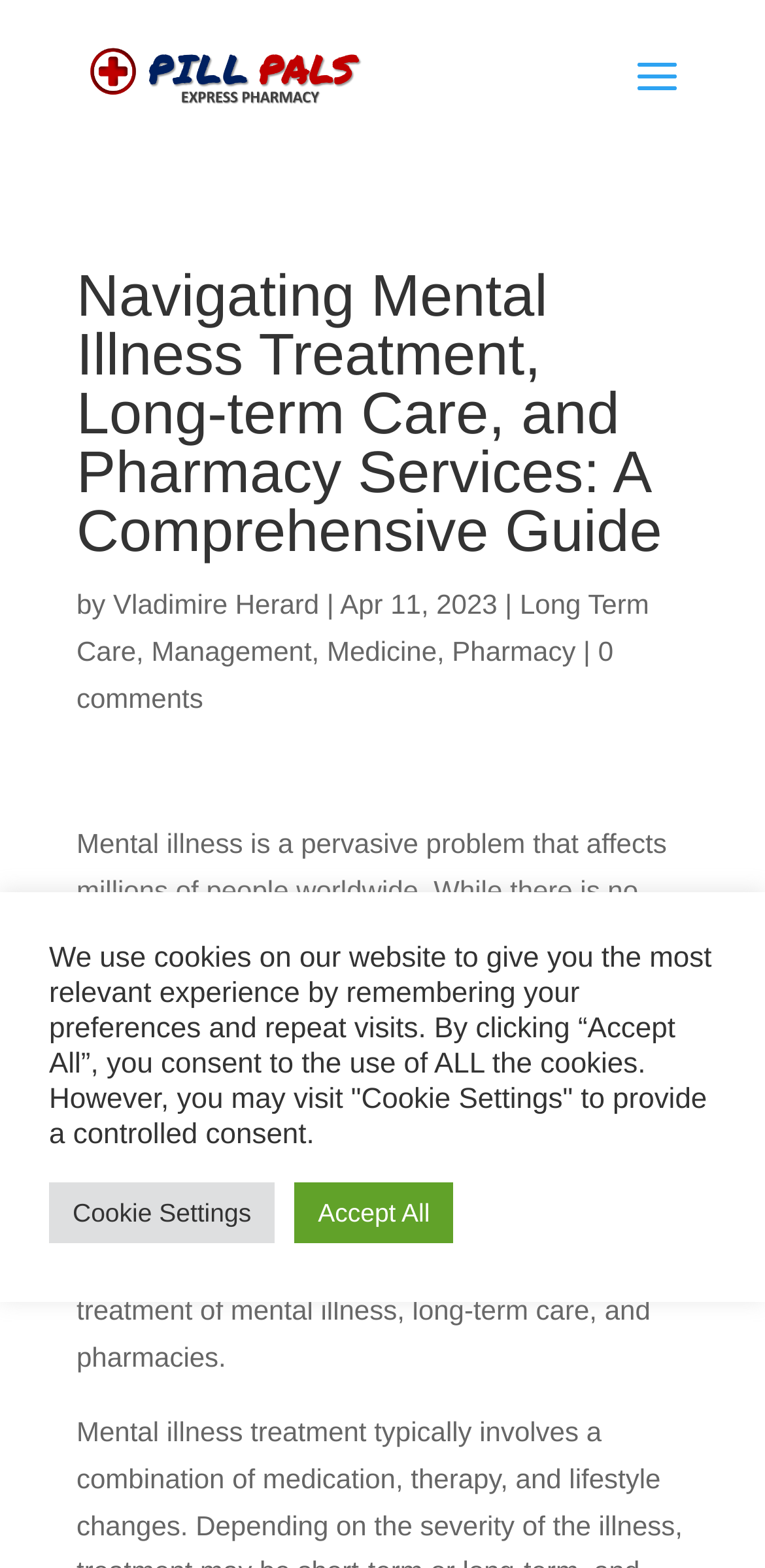Describe the entire webpage, focusing on both content and design.

The webpage is a comprehensive guide to navigating mental illness treatment, long-term care, and pharmacy services. At the top left, there is a logo image of "Pill Pals" accompanied by a link with the same name. Next to the logo, there is a heading that displays the title of the guide. Below the title, the author's name "Vladimire Herard" is mentioned, along with the date "Apr 11, 2023".

On the same line as the author's name, there are several links to related topics, including "Long Term Care", "Management", "Medicine", and "Pharmacy", separated by commas and vertical lines. At the far right of this line, there is a link to "0 comments".

The main content of the webpage is a lengthy paragraph that provides an overview of mental illness, its effects, and the importance of navigating treatment options. This paragraph spans almost the entire width of the page and is positioned below the title and author information.

At the bottom of the page, there is a notification about the use of cookies on the website. This notification is accompanied by two buttons, "Cookie Settings" and "Accept All", which allow users to manage their cookie preferences.